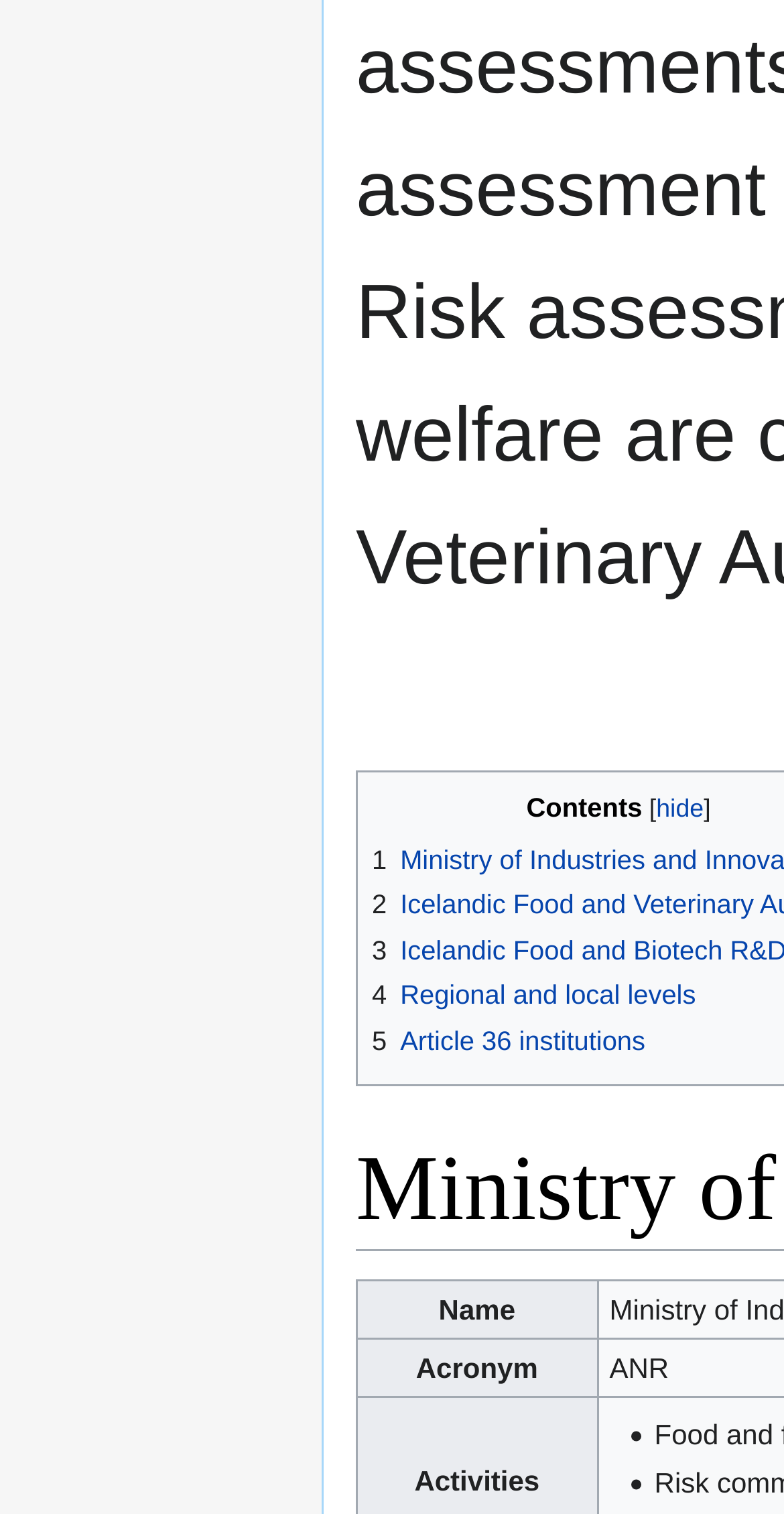What is the second column header in the table?
Please provide a comprehensive answer based on the details in the screenshot.

I looked at the table structure and found that the first column header is 'Name' and the second column header is 'Acronym', so the answer is 'Acronym'.